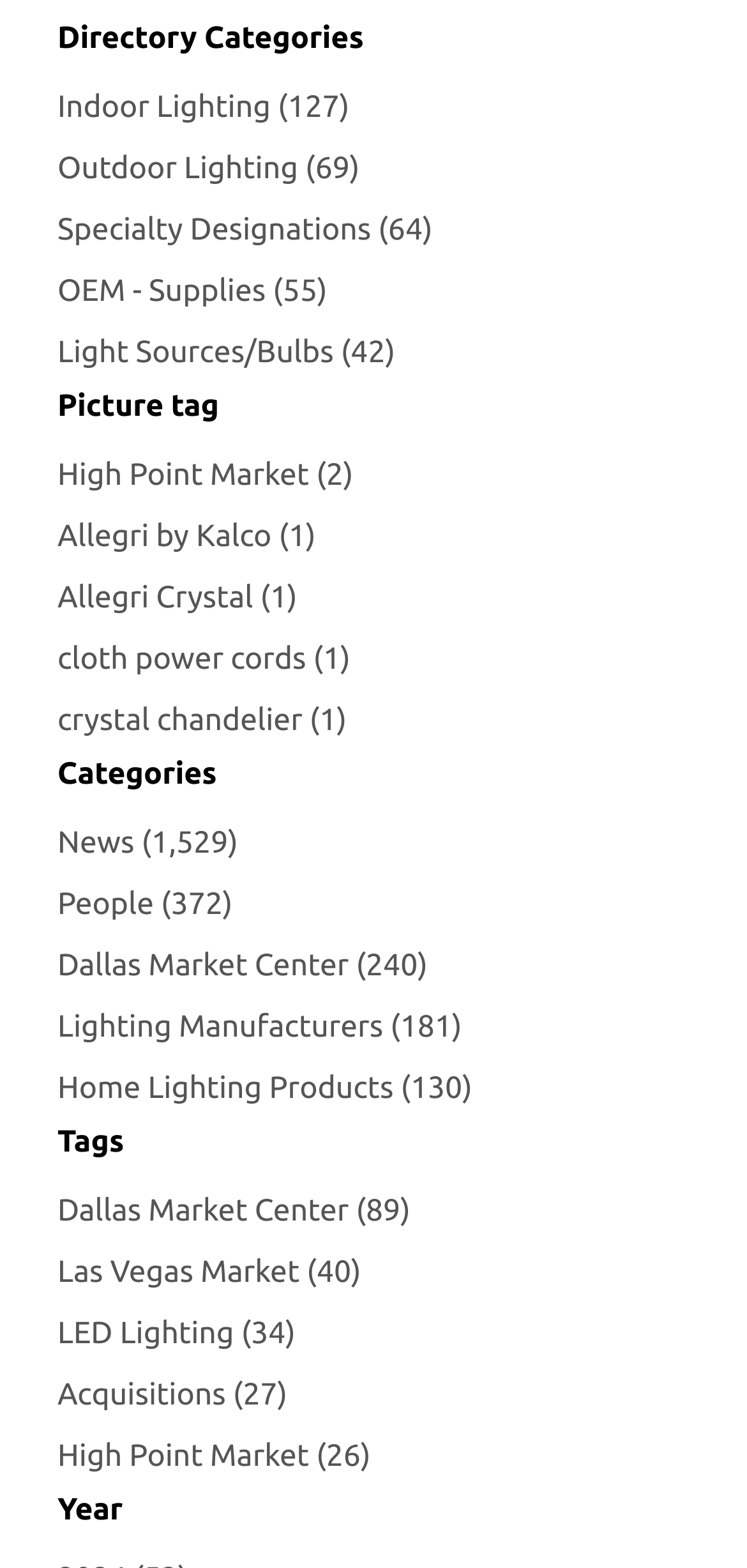Locate the bounding box for the described UI element: "News (1,529)". Ensure the coordinates are four float numbers between 0 and 1, formatted as [left, top, right, bottom].

[0.077, 0.521, 0.319, 0.555]